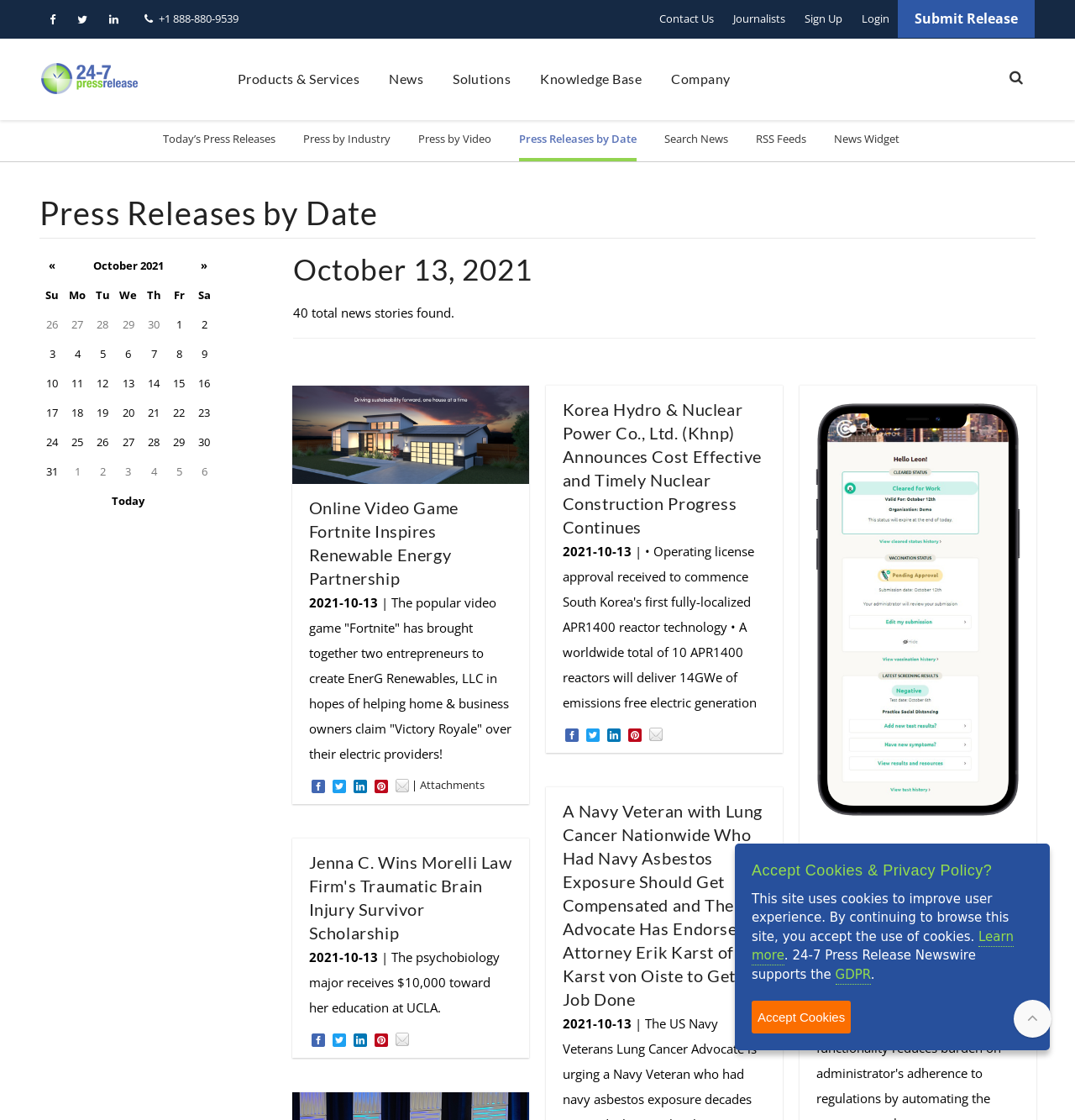Determine the bounding box of the UI component based on this description: "Press Releases by Date". The bounding box coordinates should be four float values between 0 and 1, i.e., [left, top, right, bottom].

[0.483, 0.107, 0.592, 0.144]